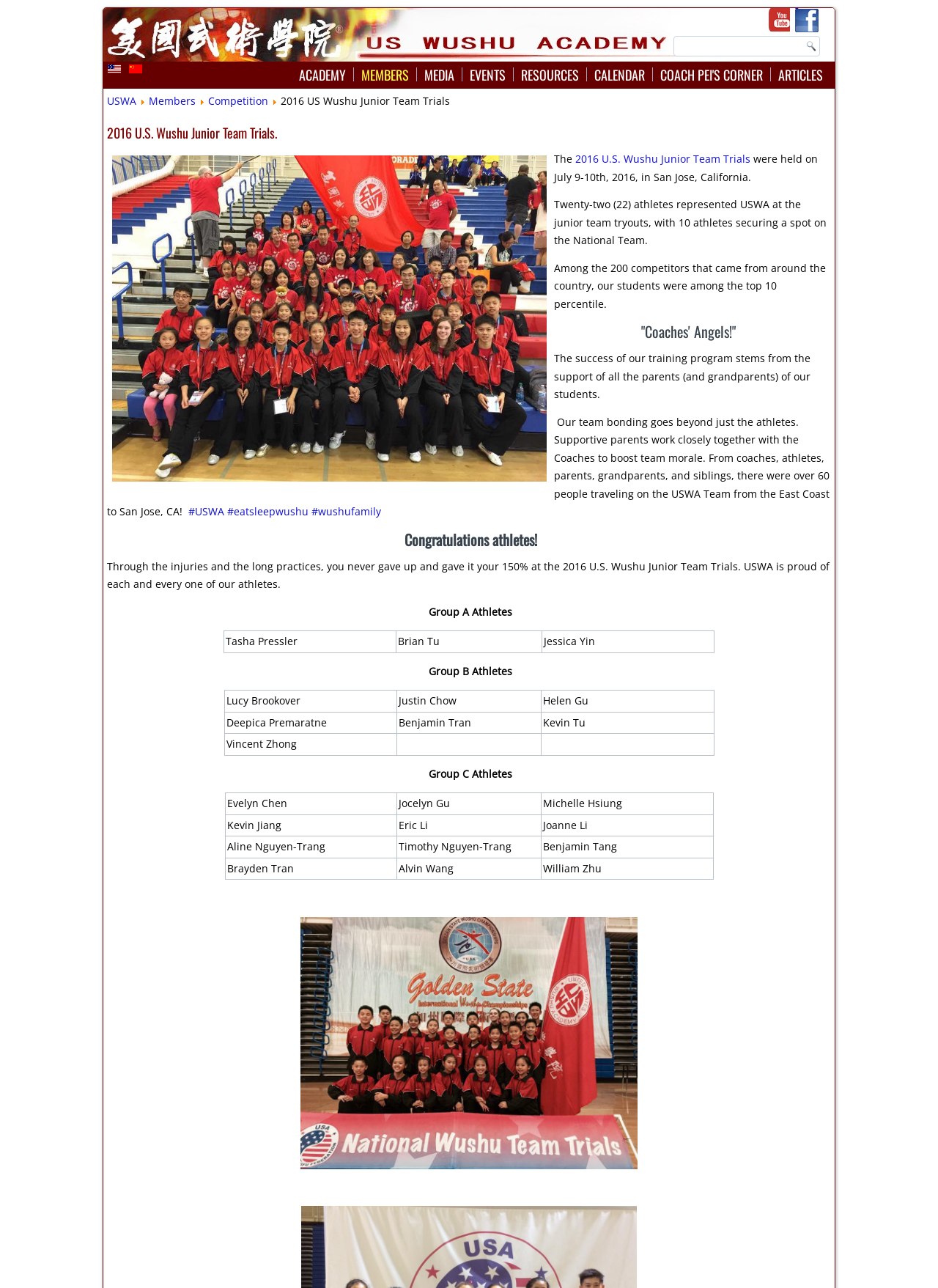Provide a single word or phrase answer to the question: 
How many athletes represented USWA at the junior team tryouts?

22